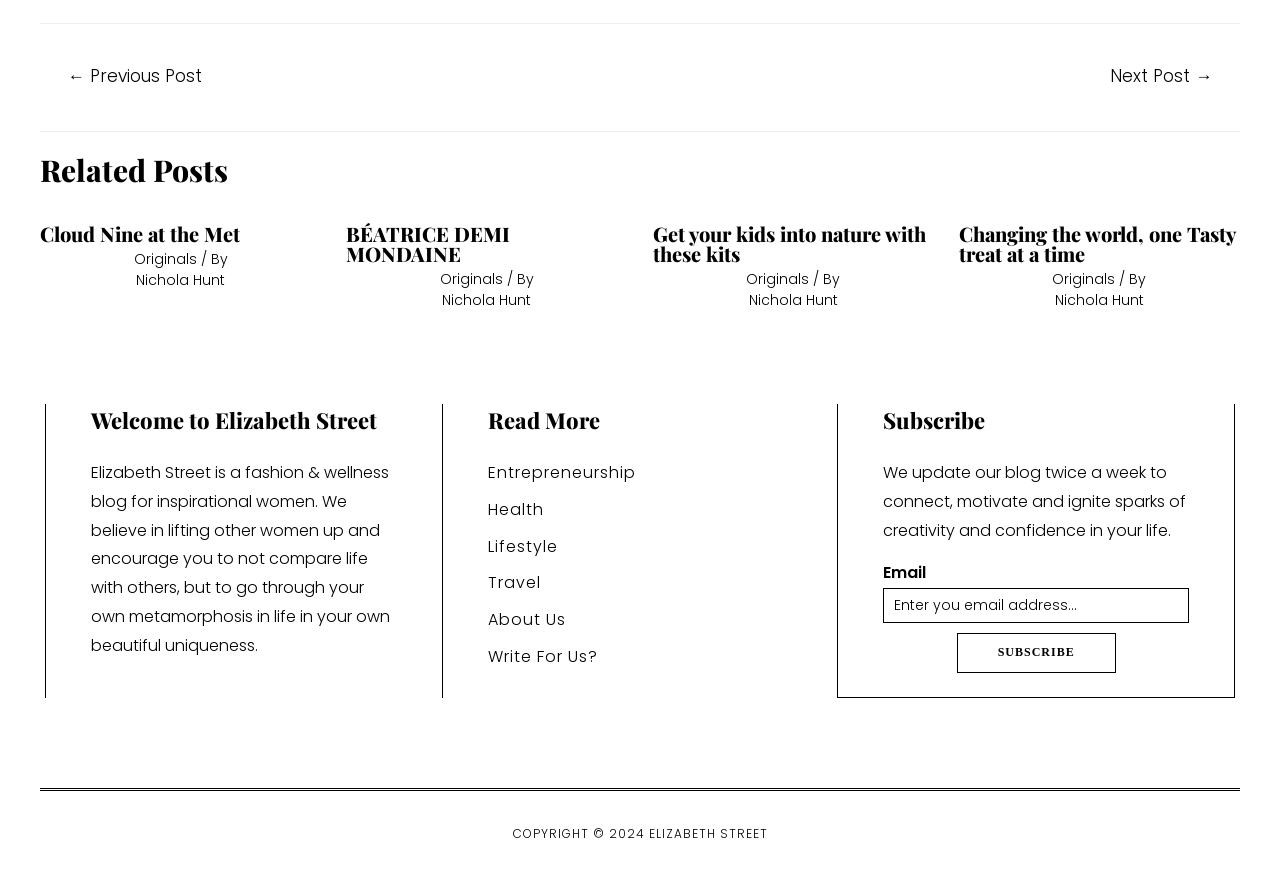Based on the element description ← Previous Post, identify the bounding box coordinates for the UI element. The coordinates should be in the format (top-left x, top-left y, bottom-right x, bottom-right y) and within the 0 to 1 range.

[0.033, 0.066, 0.178, 0.111]